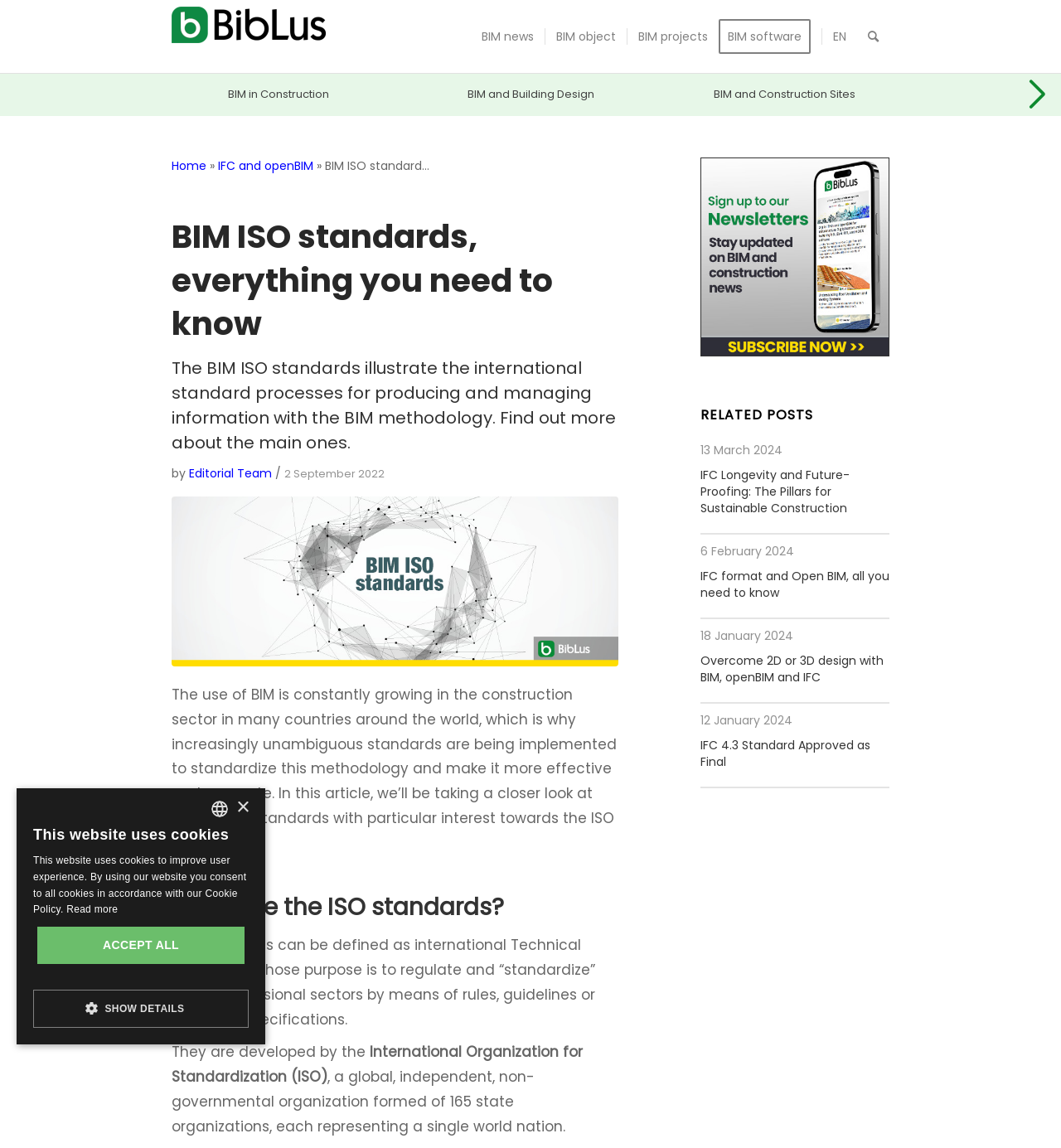What is BIM?
Please interpret the details in the image and answer the question thoroughly.

Based on the webpage content, BIM stands for Building Information Modelling, which is a methodology for producing and managing information in the construction sector.